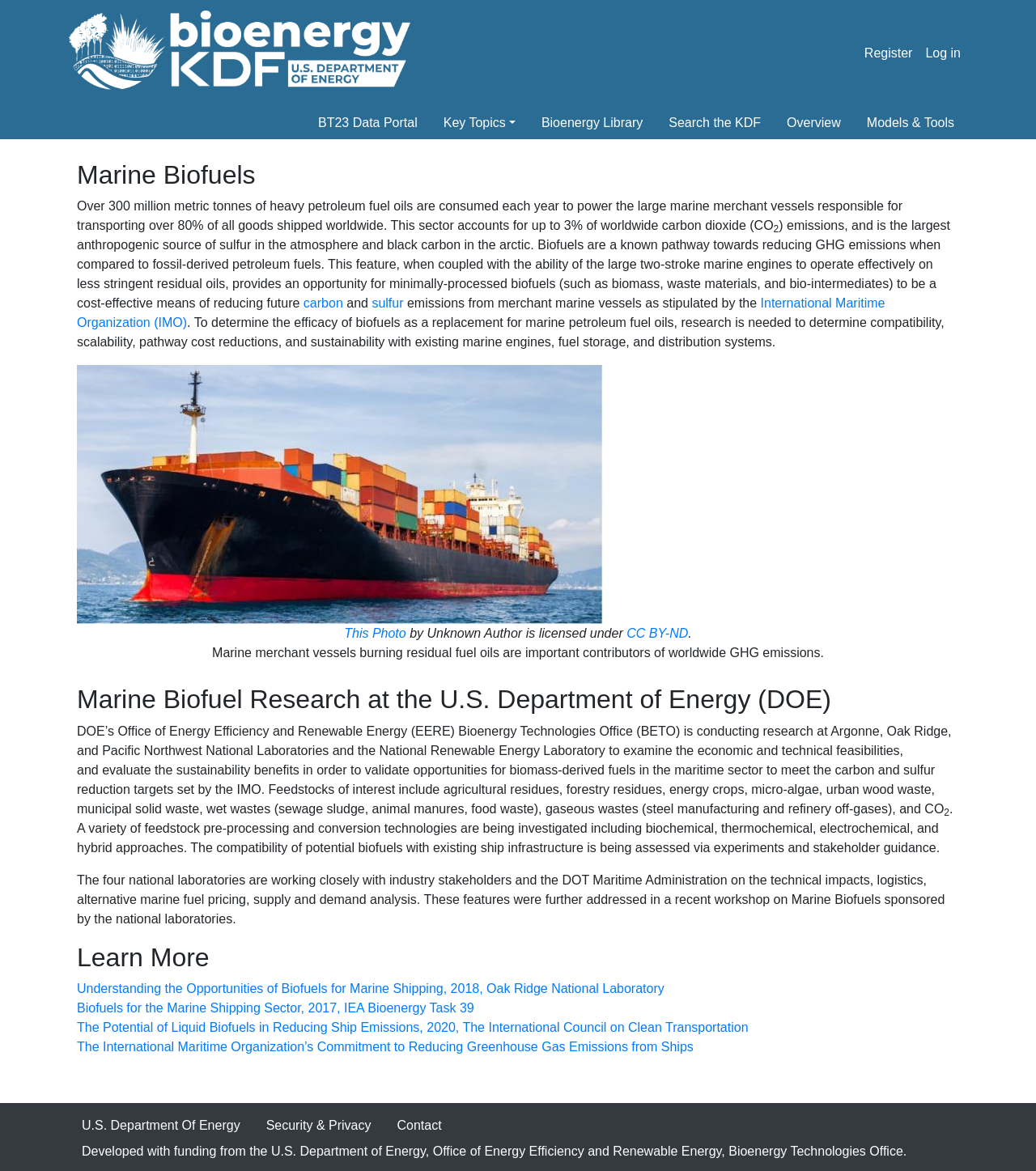Pinpoint the bounding box coordinates of the element that must be clicked to accomplish the following instruction: "Click the 'BT23 Data Portal' link". The coordinates should be in the format of four float numbers between 0 and 1, i.e., [left, top, right, bottom].

[0.295, 0.091, 0.415, 0.119]